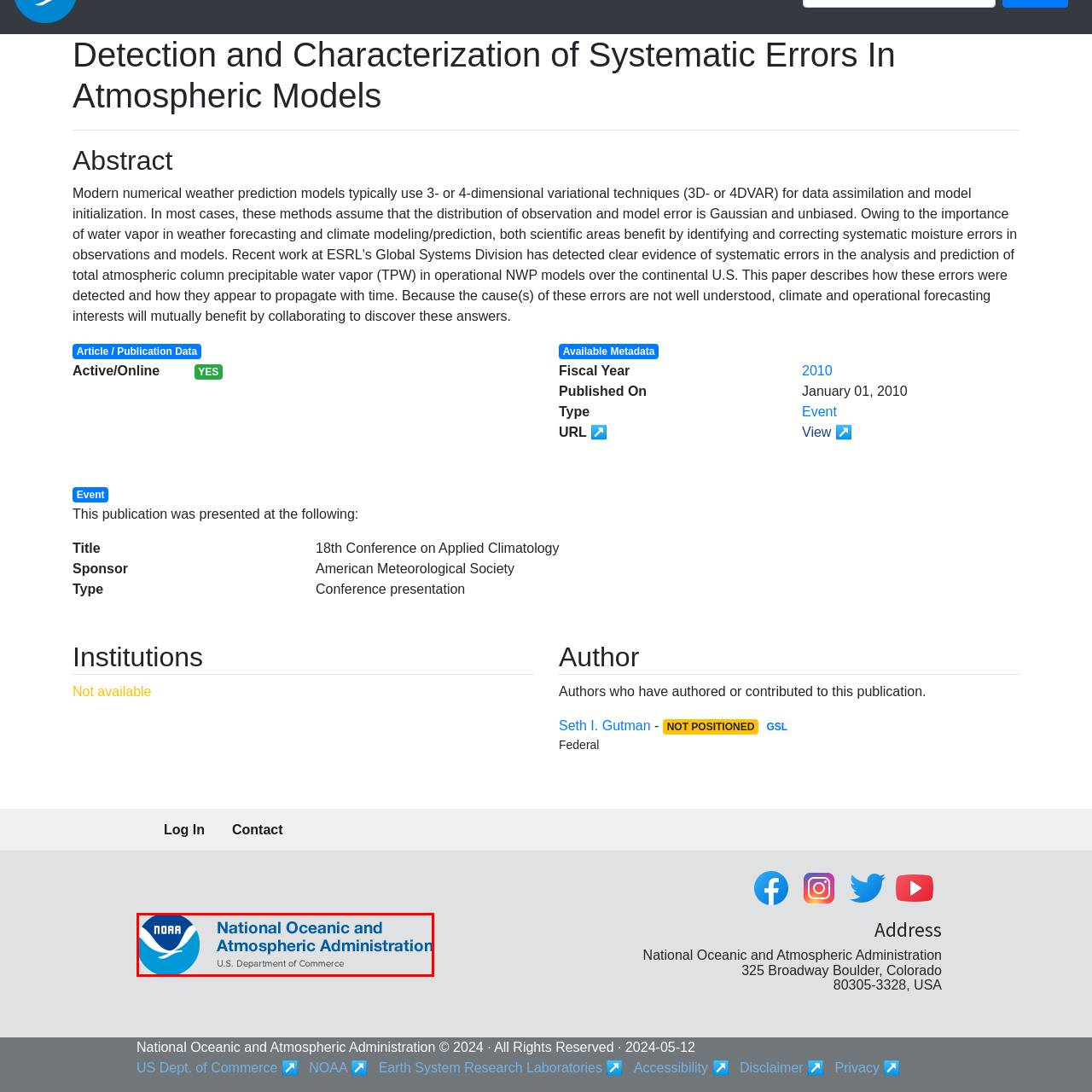Describe extensively the contents of the image within the red-bordered area.

The image features the logo of the National Oceanic and Atmospheric Administration (NOAA), an agency of the U.S. Department of Commerce. The logo includes a stylized representation of a white seagull in flight, set against a blue circular background. Below the logo, the agency's name is prominently displayed in bold, blue lettering, further emphasizing its significance in environmental science and weather-related research. The overall design conveys a sense of authority and commitment to the study of oceanic and atmospheric conditions.